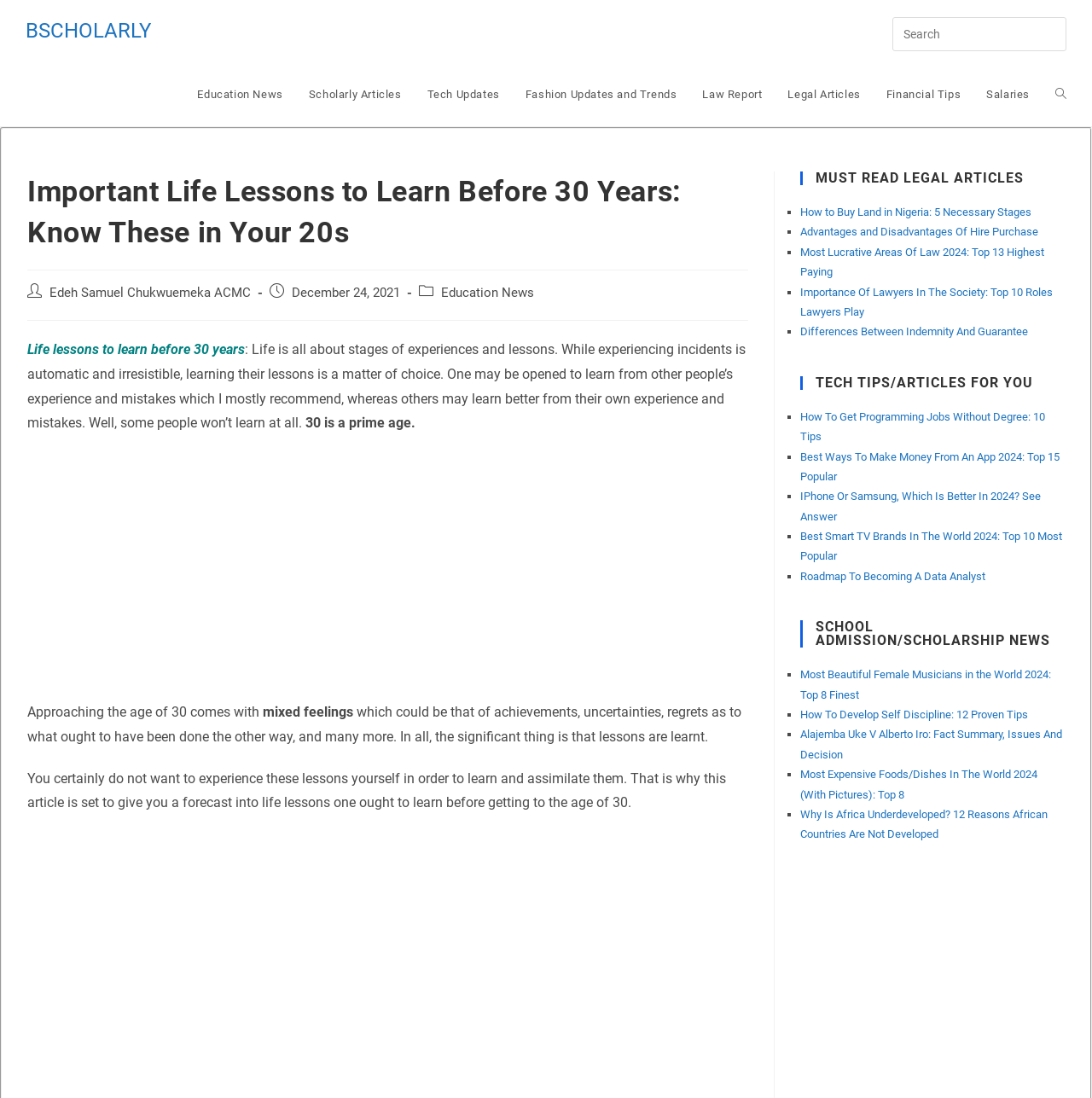Please identify the bounding box coordinates of the clickable area that will allow you to execute the instruction: "Go to Immunology homepage".

None